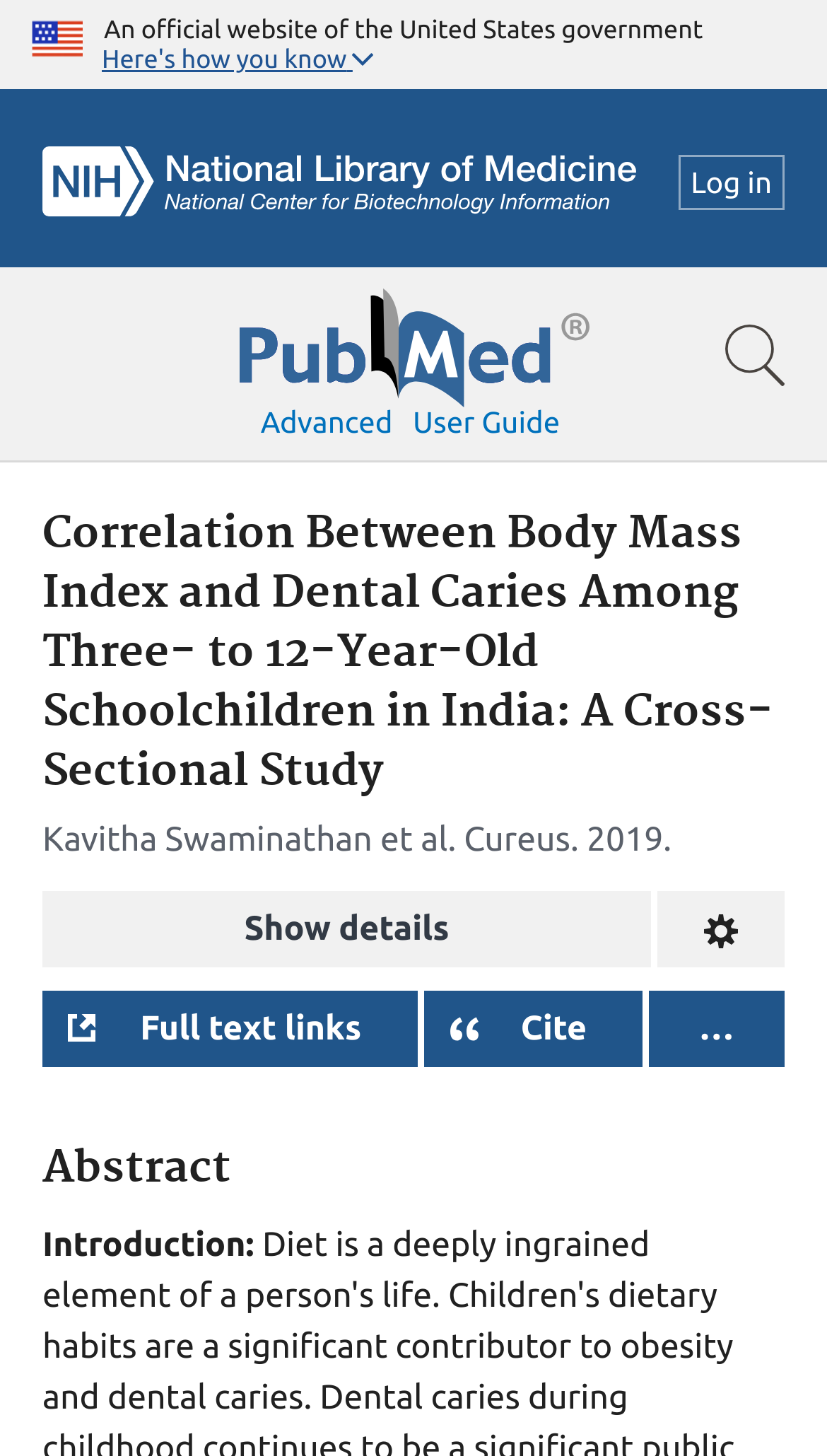Extract the primary header of the webpage and generate its text.

Correlation Between Body Mass Index and Dental Caries Among Three- to 12-Year-Old Schoolchildren in India: A Cross-Sectional Study